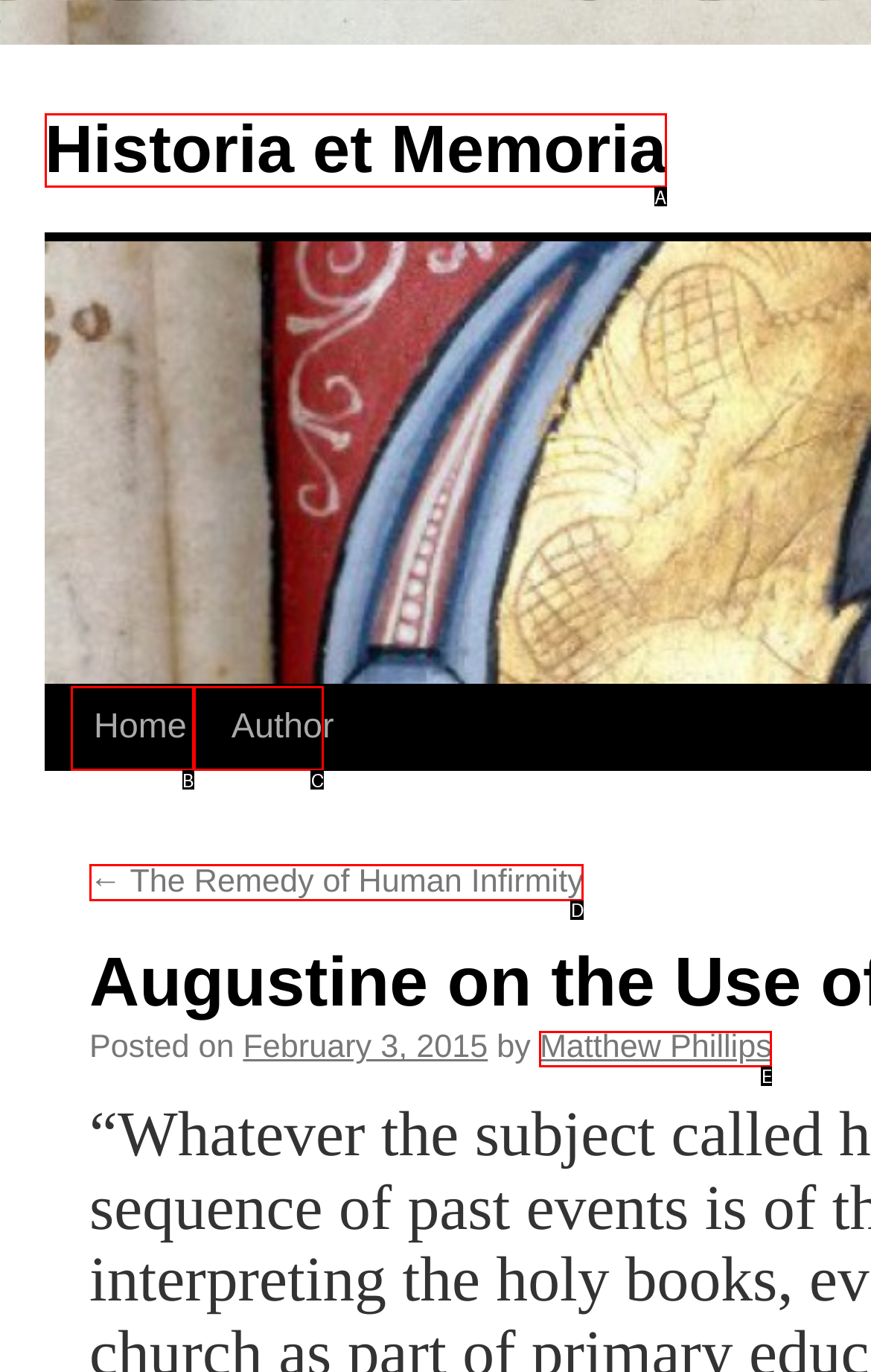Identify the UI element described as: Back to Home
Answer with the option's letter directly.

None